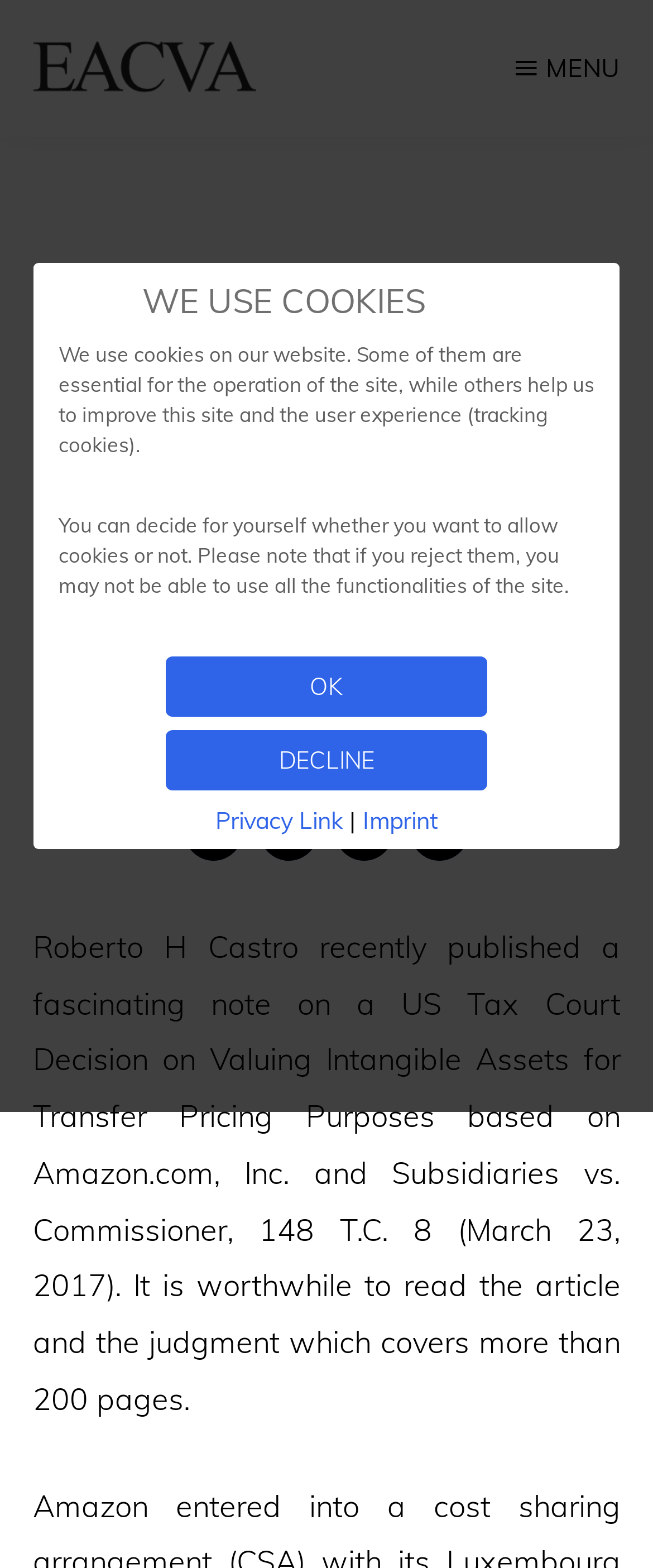Provide a single word or phrase to answer the given question: 
What is the name of the organization?

EACVA